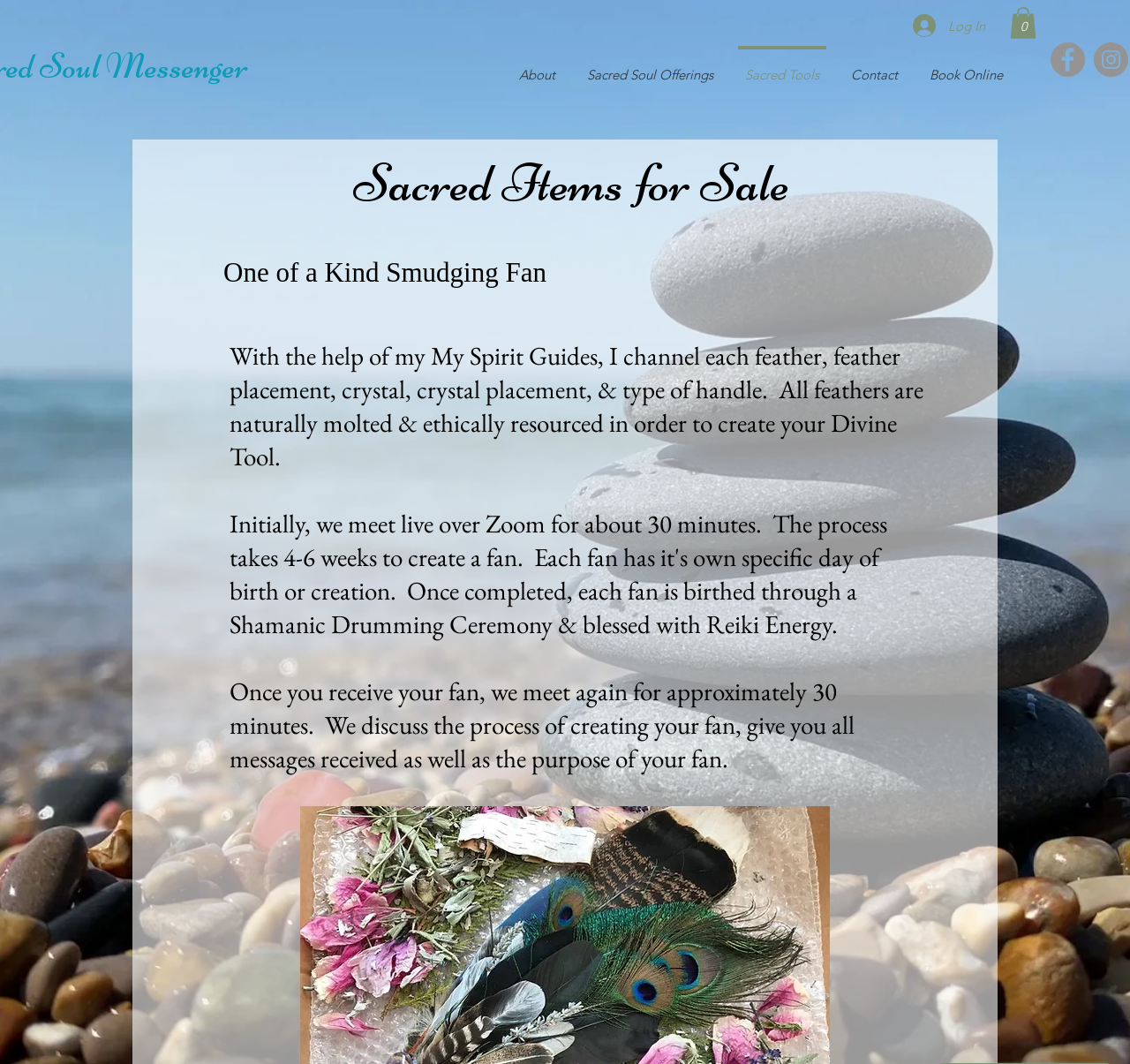Please specify the bounding box coordinates of the clickable region necessary for completing the following instruction: "Open Facebook page". The coordinates must consist of four float numbers between 0 and 1, i.e., [left, top, right, bottom].

[0.93, 0.04, 0.96, 0.072]